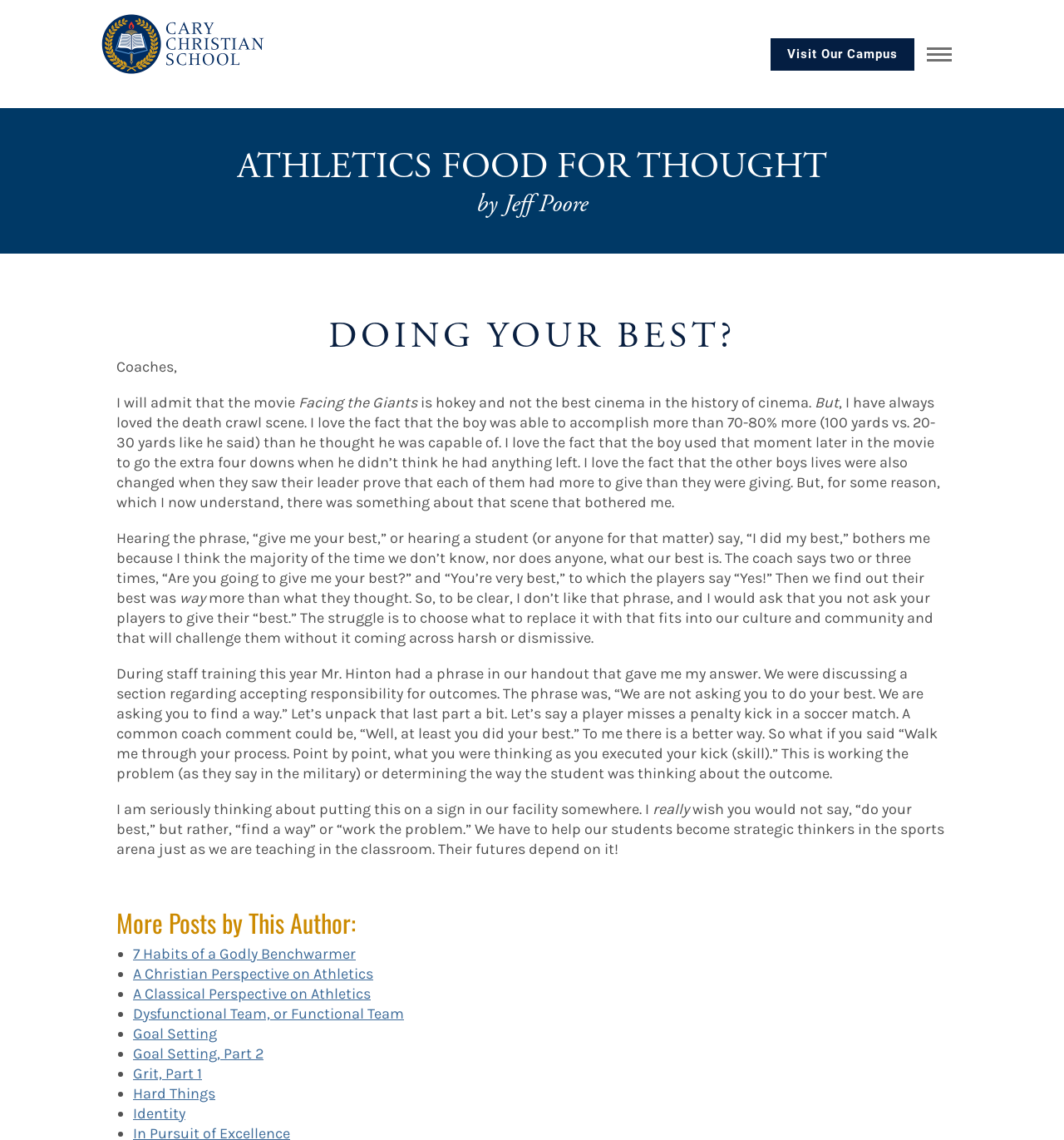What is the author's opinion about the phrase 'give me your best'?
Using the information from the image, answer the question thoroughly.

I found the answer by reading the StaticText elements, which express the author's thoughts about the phrase 'give me your best'. The author mentions that it bothers him and explains why he doesn't like it.